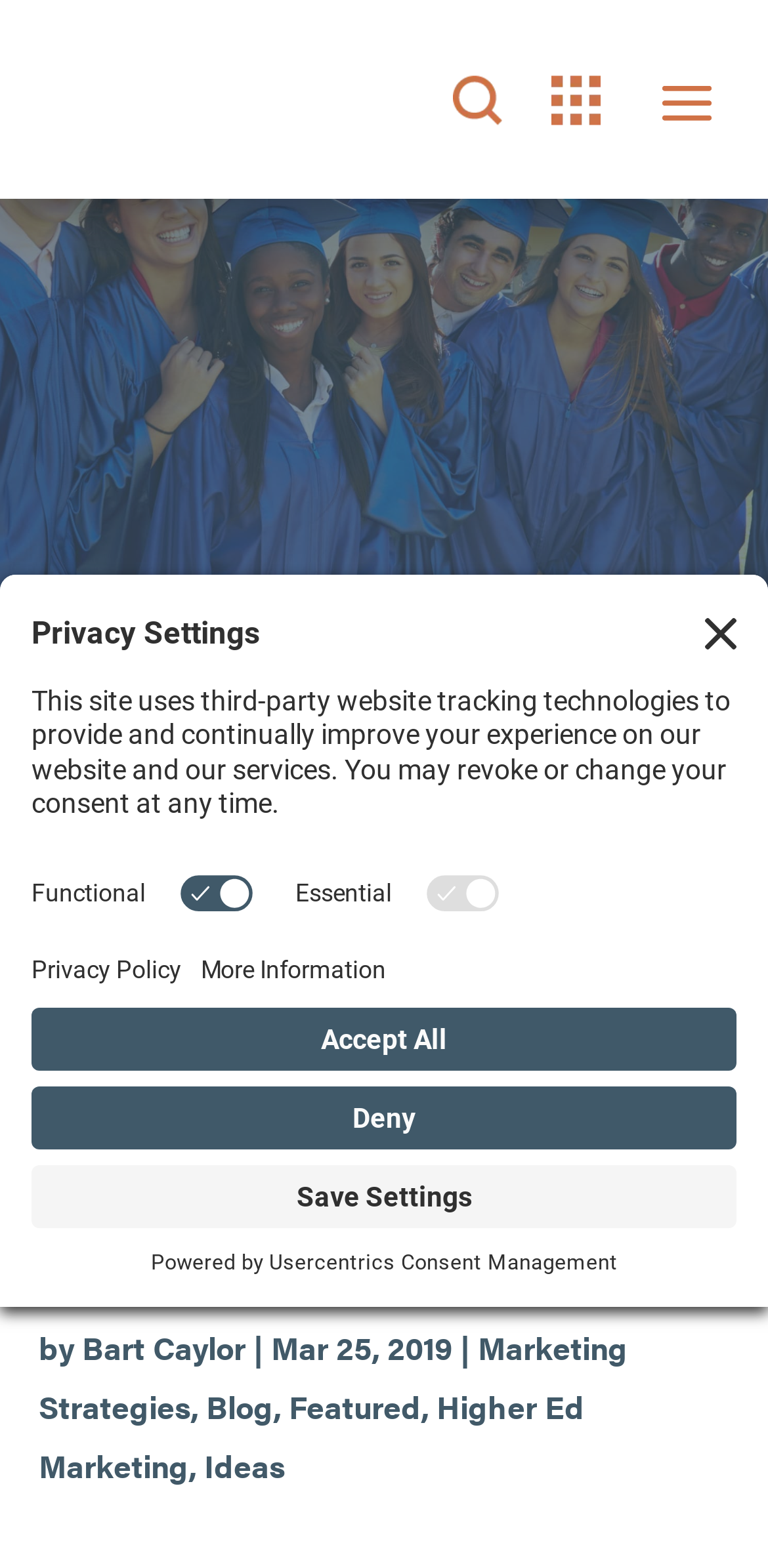Determine the bounding box coordinates of the UI element described by: "Blog".

[0.268, 0.882, 0.355, 0.911]